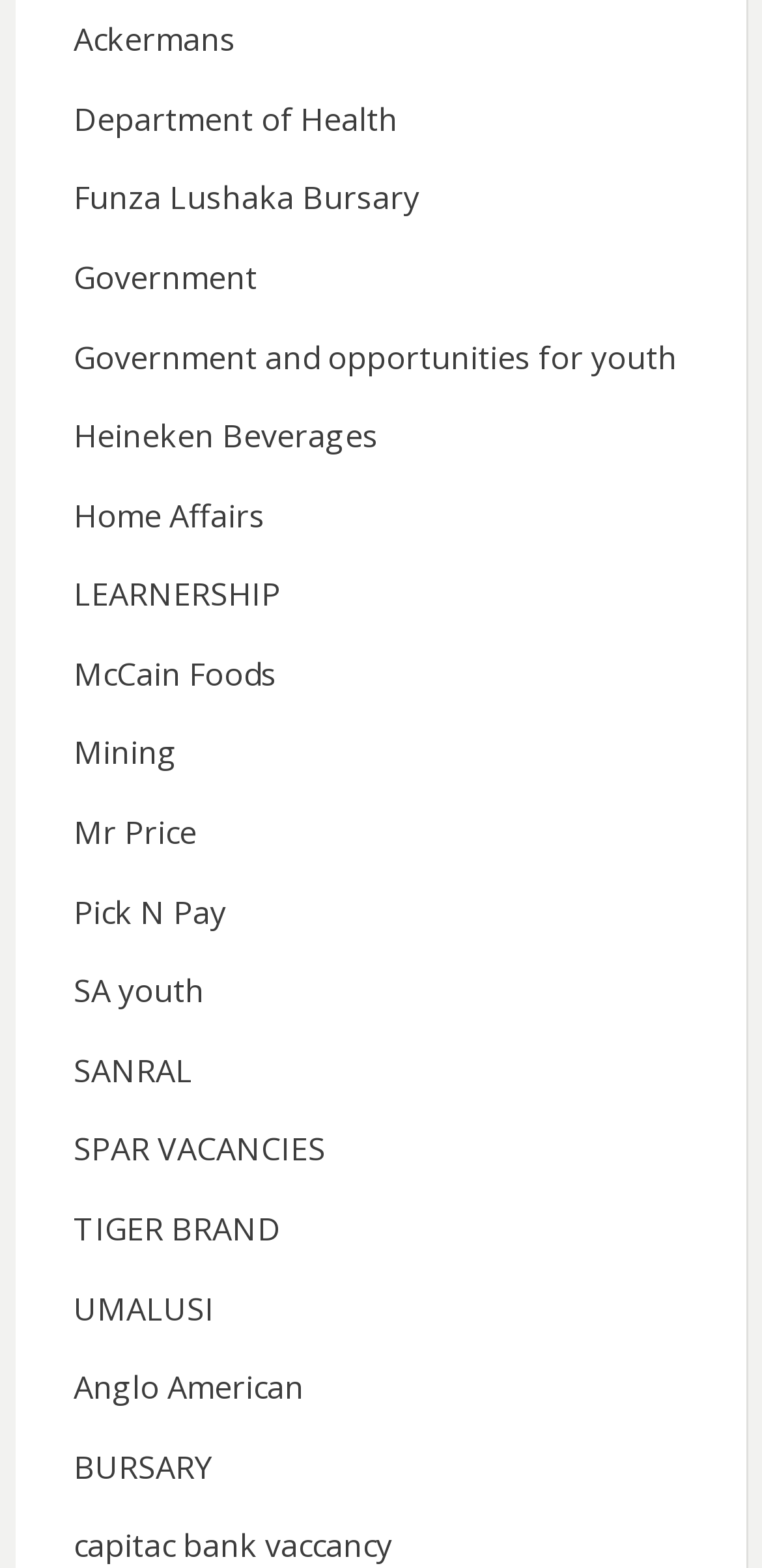Can you pinpoint the bounding box coordinates for the clickable element required for this instruction: "Visit the Department of Health website"? The coordinates should be four float numbers between 0 and 1, i.e., [left, top, right, bottom].

[0.096, 0.062, 0.522, 0.089]